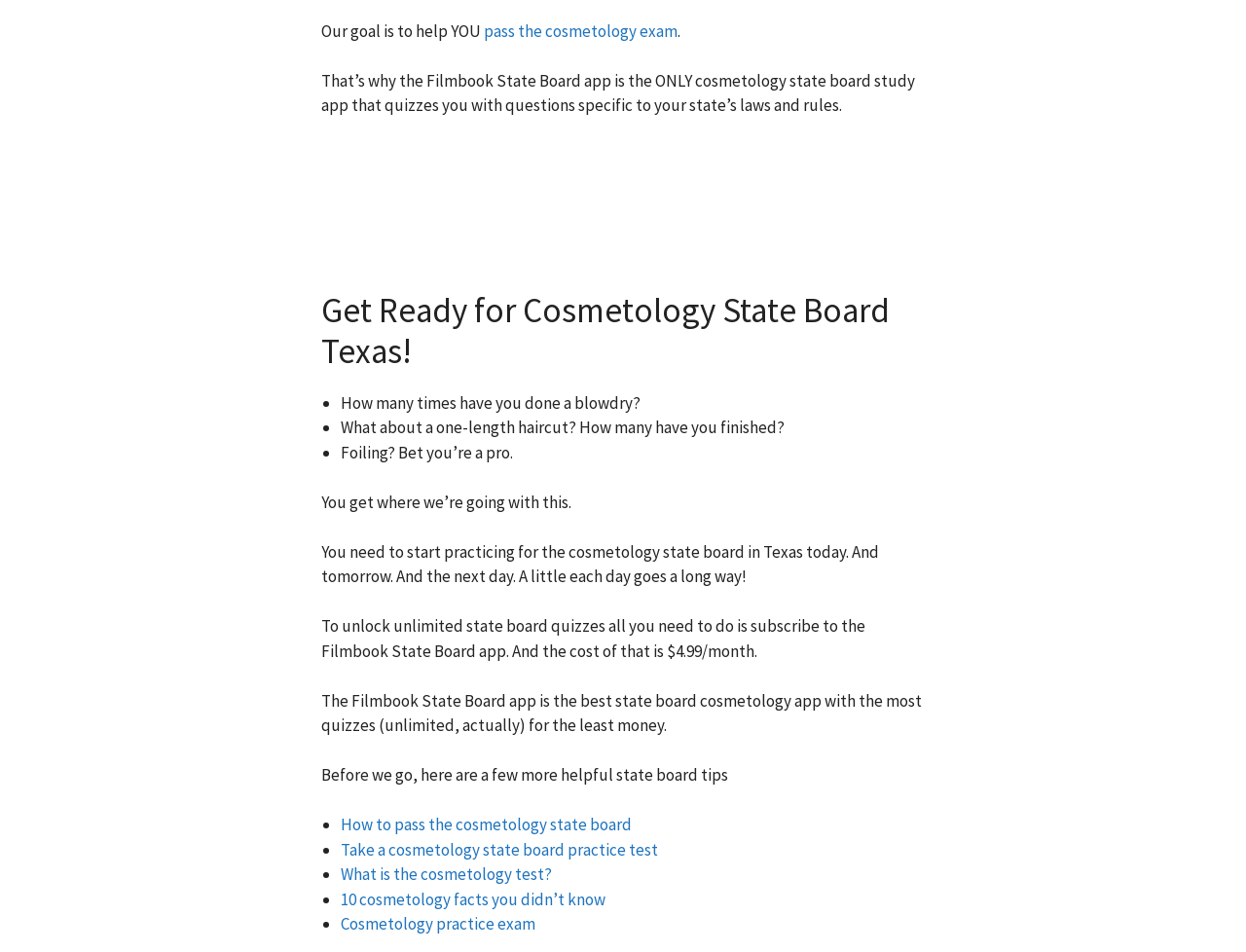What is the goal of the Filmbook State Board app?
Based on the image, provide a one-word or brief-phrase response.

Help you pass the cosmetology exam